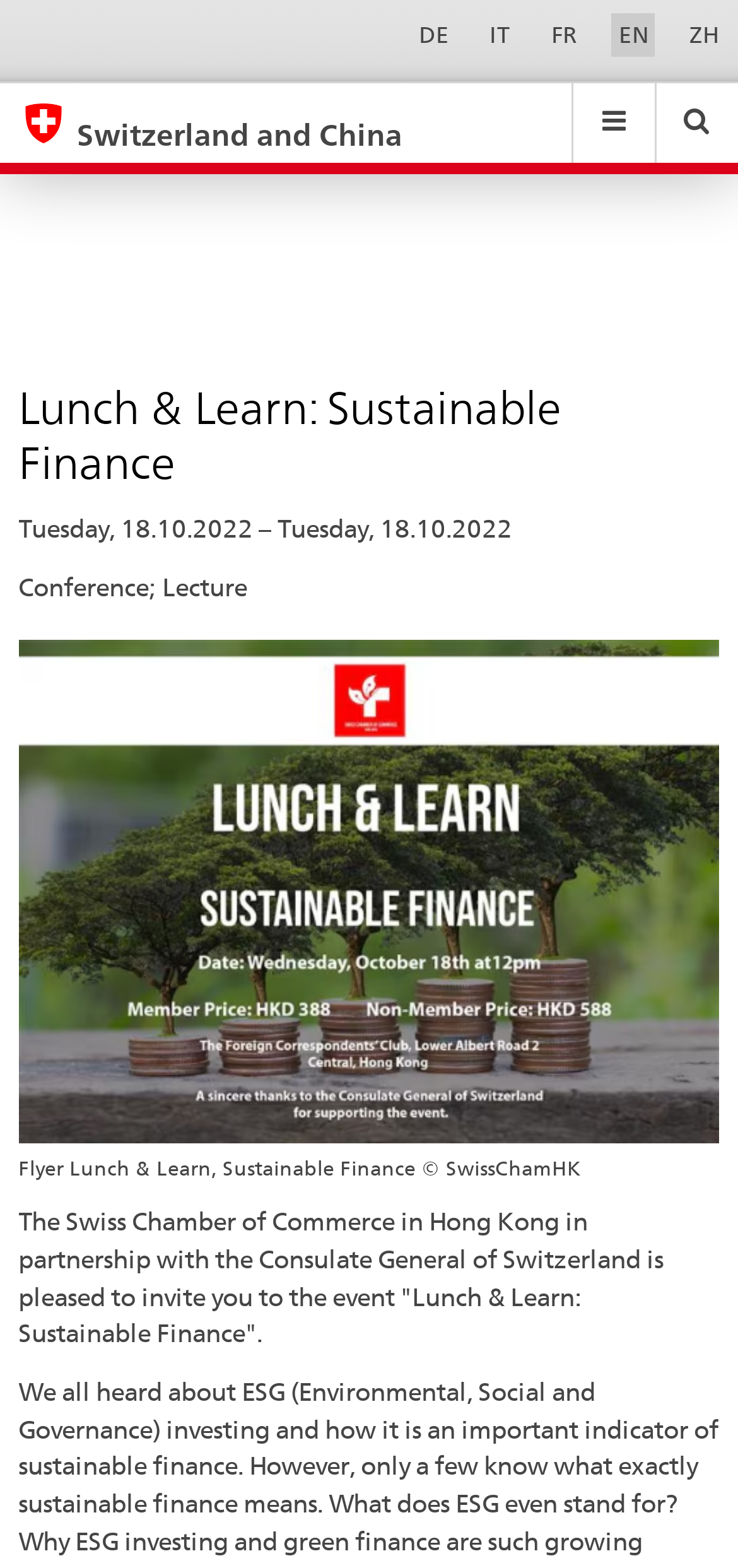What is the purpose of the search box?
Examine the webpage screenshot and provide an in-depth answer to the question.

I found a search box with a placeholder text 'Search...' and a reset button with the text 'Suchfeld zurücksetzen', which suggests that the purpose of the search box is to search the website.